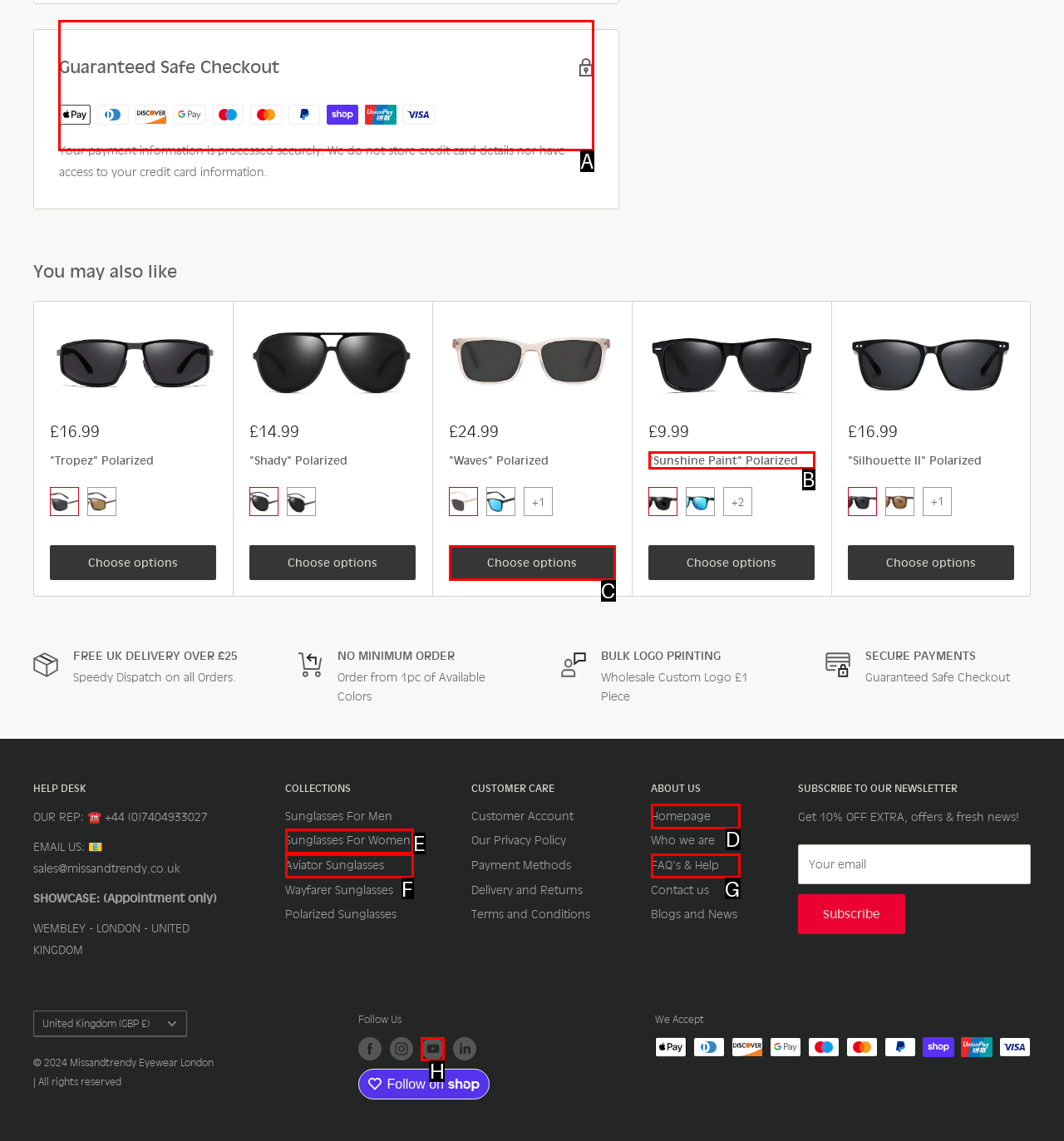Tell me which option I should click to complete the following task: Learn more about EDITEL’s solution
Answer with the option's letter from the given choices directly.

None